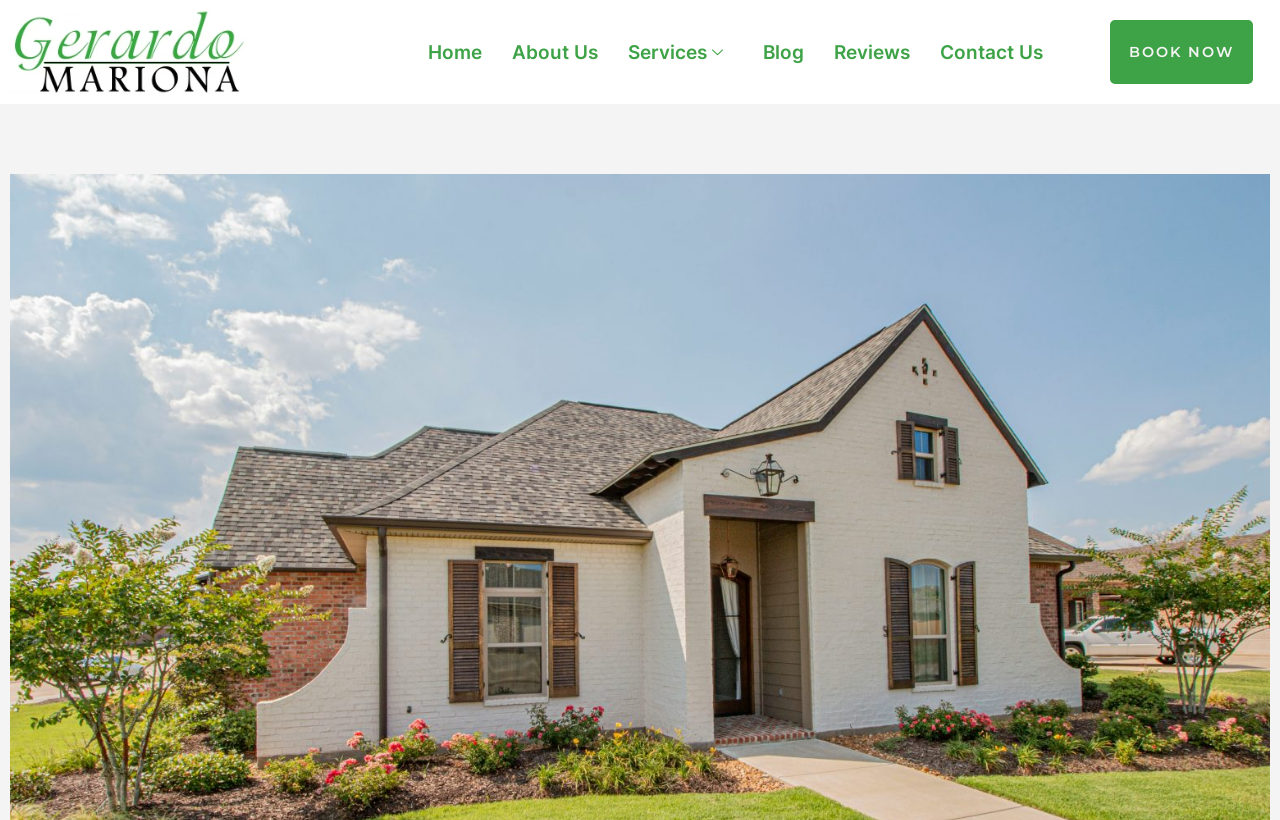Using the element description: "BOOK NOW", determine the bounding box coordinates. The coordinates should be in the format [left, top, right, bottom], with values between 0 and 1.

[0.867, 0.025, 0.979, 0.103]